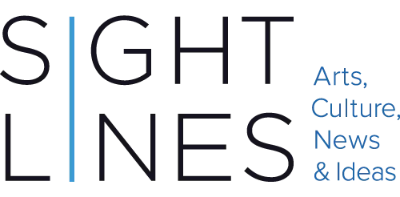Describe every detail you can see in the image.

The image features the logo of "Sightlines," an insightful platform dedicated to exploring arts, culture, and news. The bold, modern font of "SIGHT LINES" prominently displays the focus on visual storytelling, while the vertical line adds a dynamic touch, symbolizing the intersection of various cultural narratives. The accompanying text in a softer blue emphasizes the themes of arts, culture, and ideas, suggesting a commitment to thoughtful exploration within these domains. This logo encapsulates the spirit of the platform, inviting viewers to engage with a diverse array of topics and perspectives.